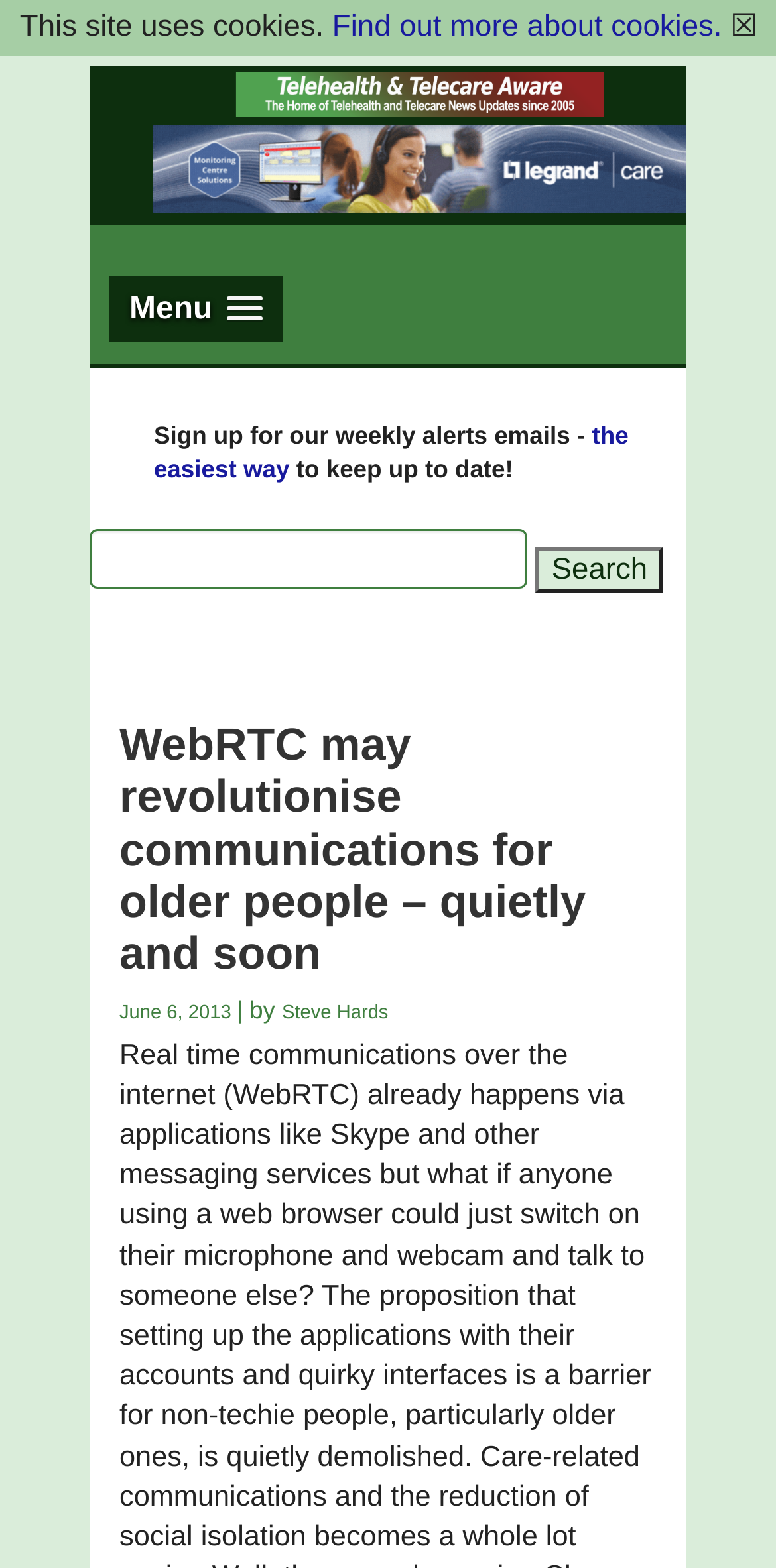Given the element description "alt="TTA Logo"" in the screenshot, predict the bounding box coordinates of that UI element.

[0.198, 0.014, 0.885, 0.033]